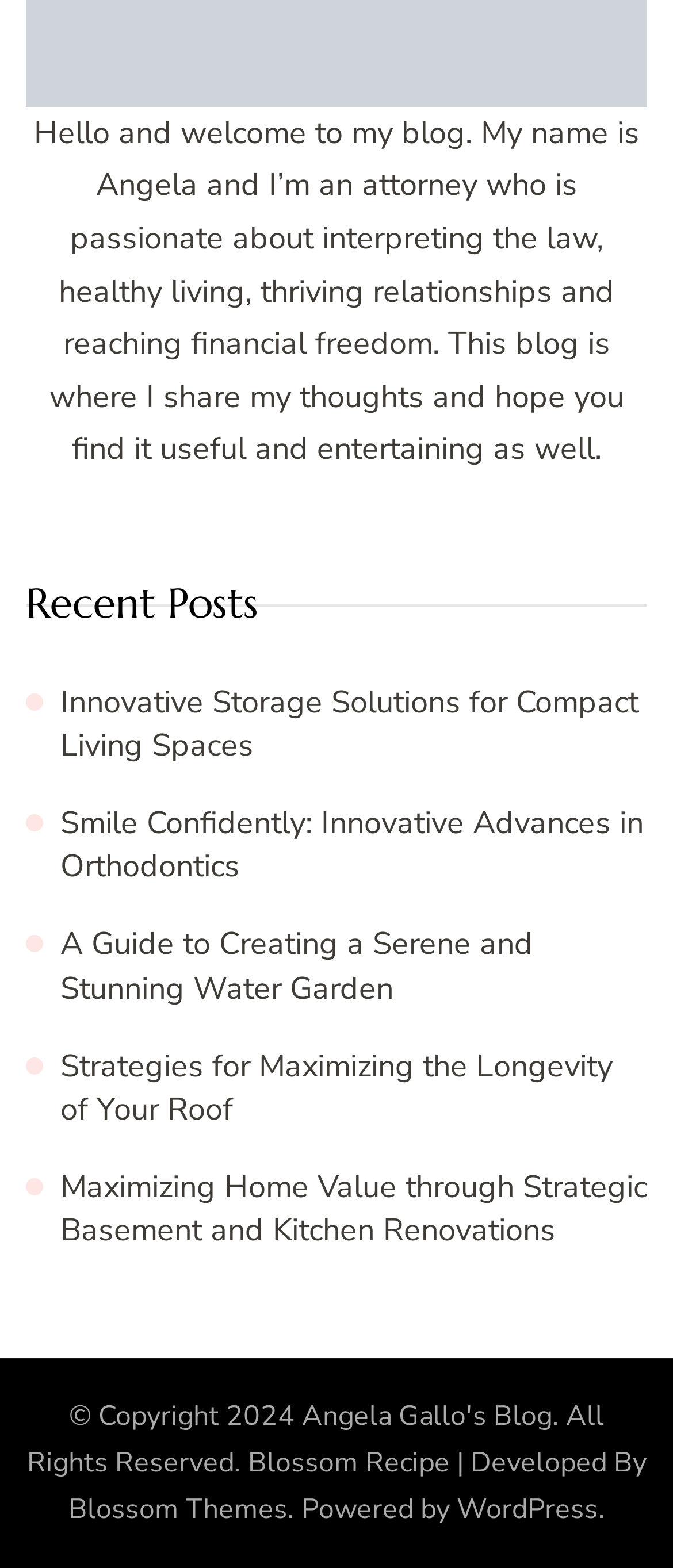Provide a brief response to the question below using a single word or phrase: 
How many recent posts are listed?

5